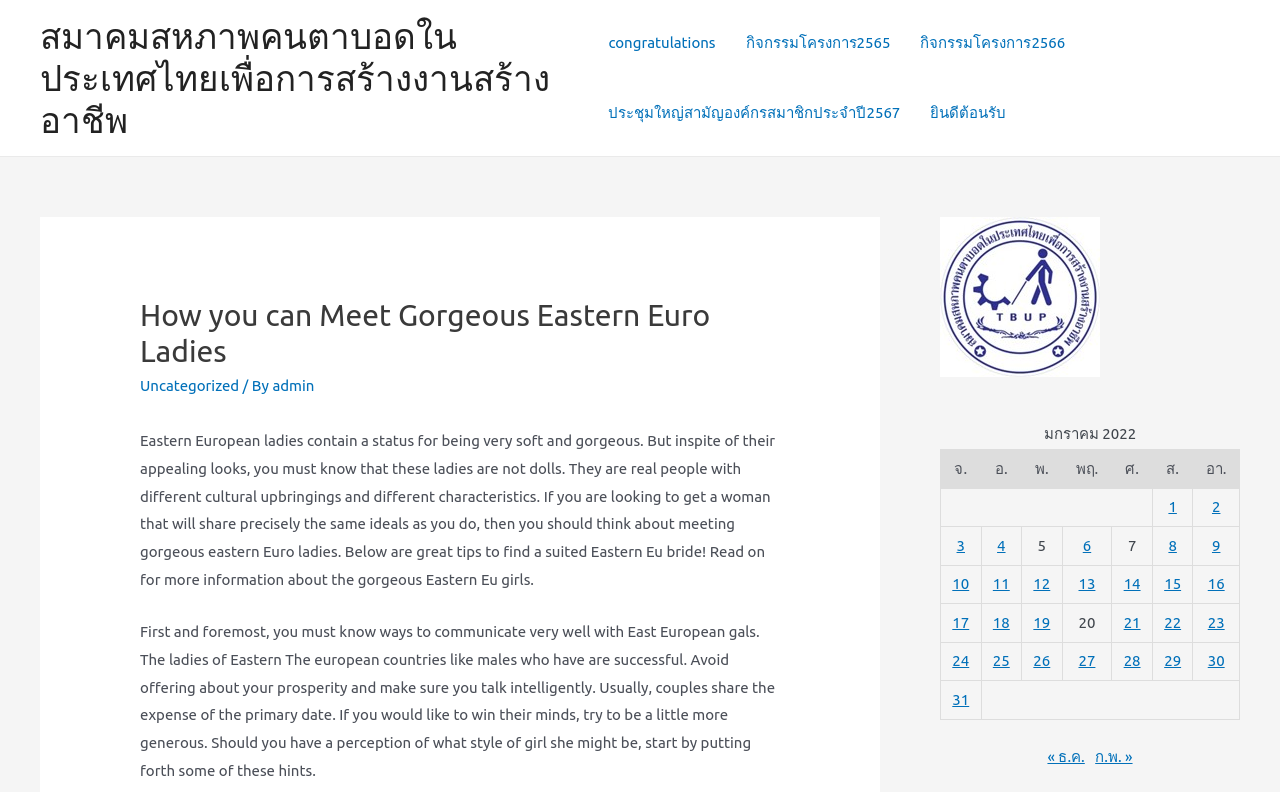Answer the question briefly using a single word or phrase: 
What is the purpose of the navigation links?

Site navigation